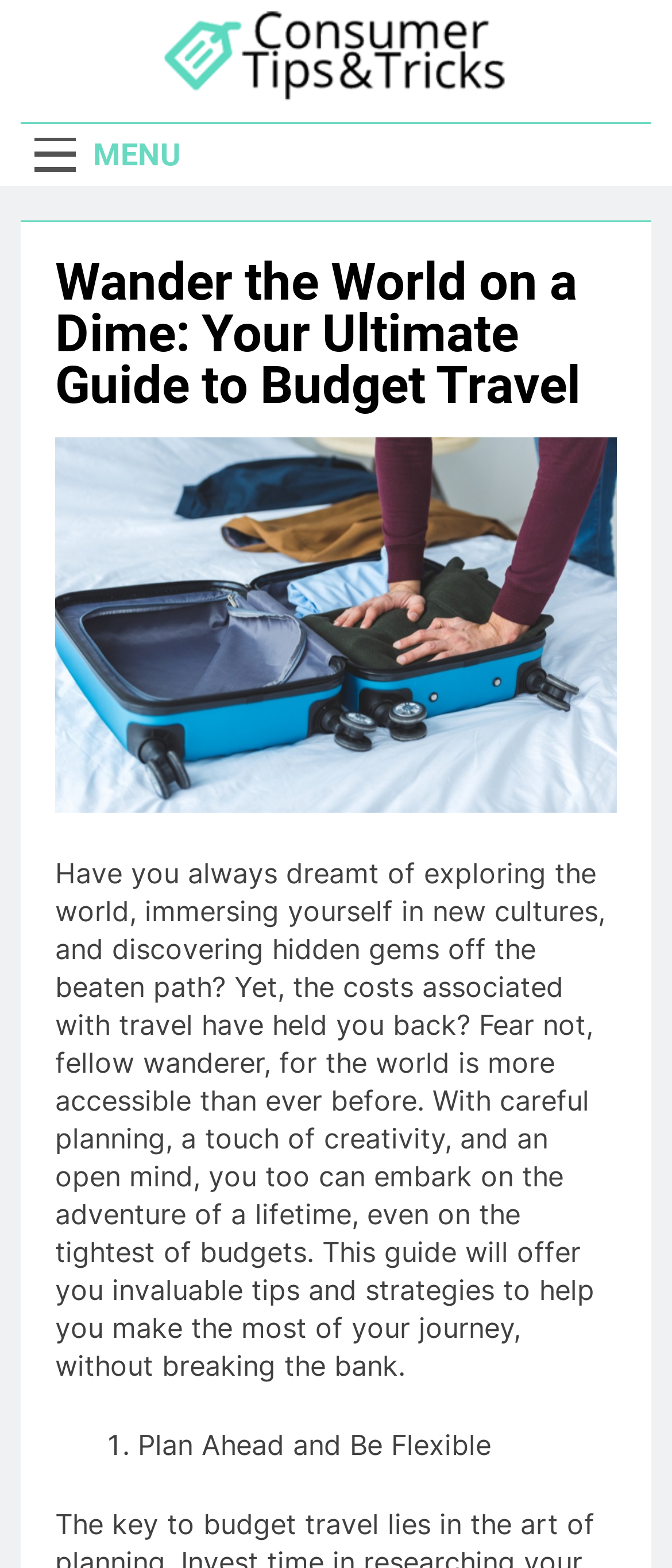Generate a comprehensive description of the contents of the webpage.

The webpage is a guide to budget travel, with the main title "Wander the World on a Dime: Your Ultimate Guide to Budget Travel" prominently displayed at the top. Below the title, there is a brief introduction to the guide, which explains that with careful planning and an open mind, one can embark on an adventure of a lifetime without breaking the bank.

On the top left, there is a button labeled "MENU" that is not expanded. On the top right, there is another button with an icon. Below these buttons, there are two links, "Consumer Tips and Tricks", with the second one being a duplicate. The first link has an associated image with the same name.

The main content of the webpage is divided into sections, with the first section starting with a heading that repeats the main title. Below the heading, there is a paragraph of text that summarizes the guide's purpose. Further down, there is a list with a single item, "Plan Ahead and Be Flexible", marked with a number "1.".

Overall, the webpage has a simple and clean layout, with a focus on providing valuable information to readers interested in budget travel.